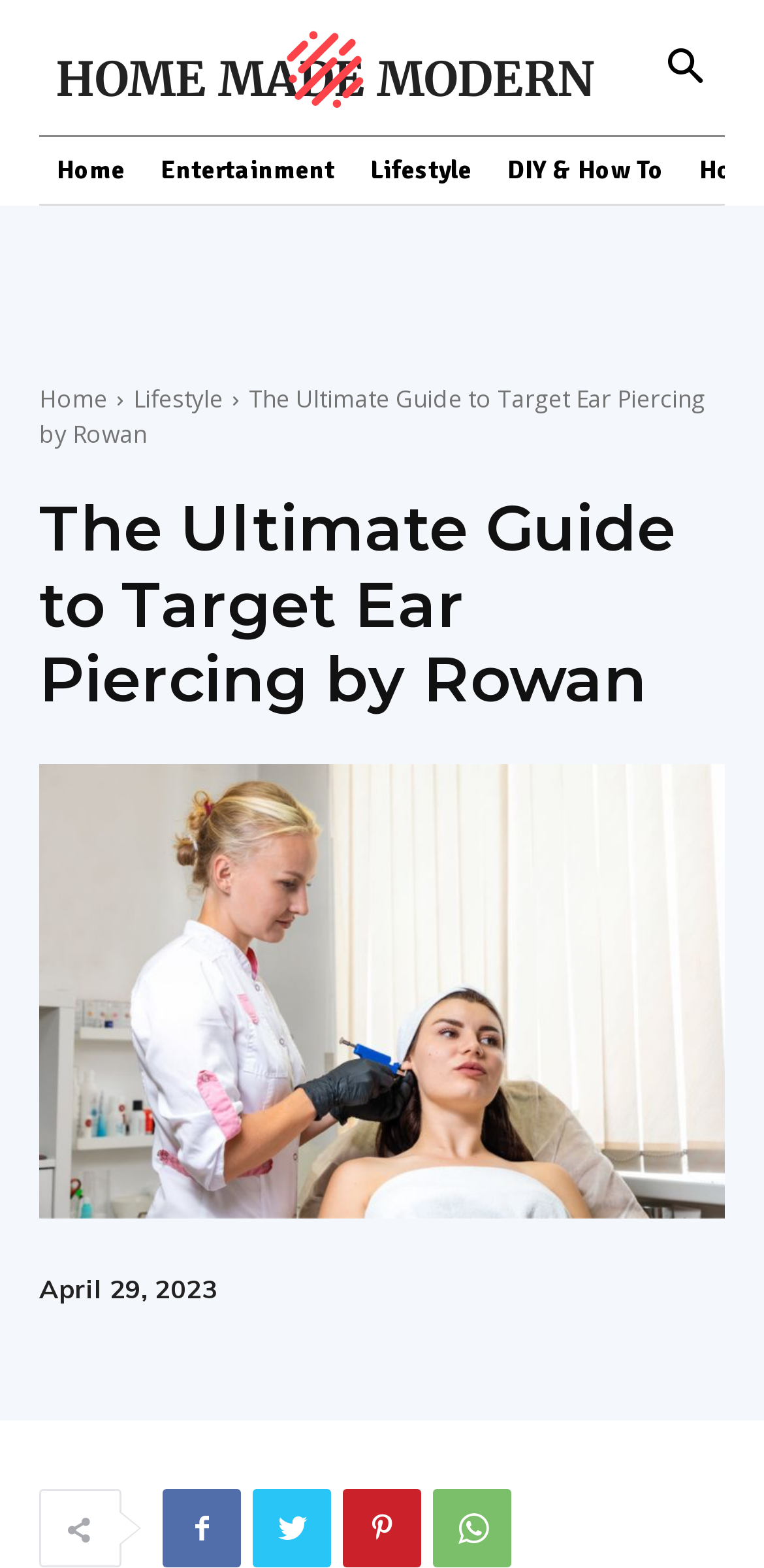Locate the bounding box coordinates of the area you need to click to fulfill this instruction: 'search for something'. The coordinates must be in the form of four float numbers ranging from 0 to 1: [left, top, right, bottom].

[0.846, 0.018, 0.949, 0.068]